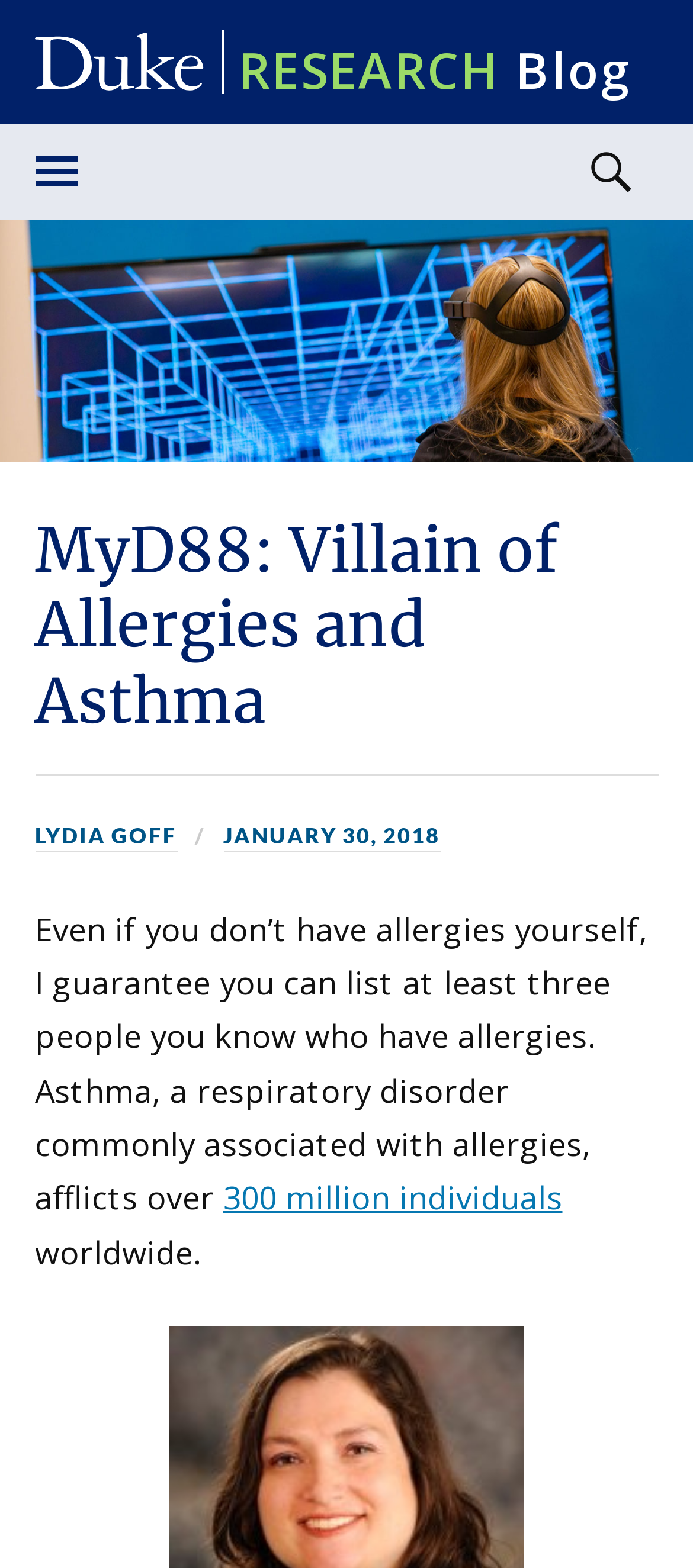What is the date of the article?
Look at the image and respond with a single word or a short phrase.

JANUARY 30, 2018